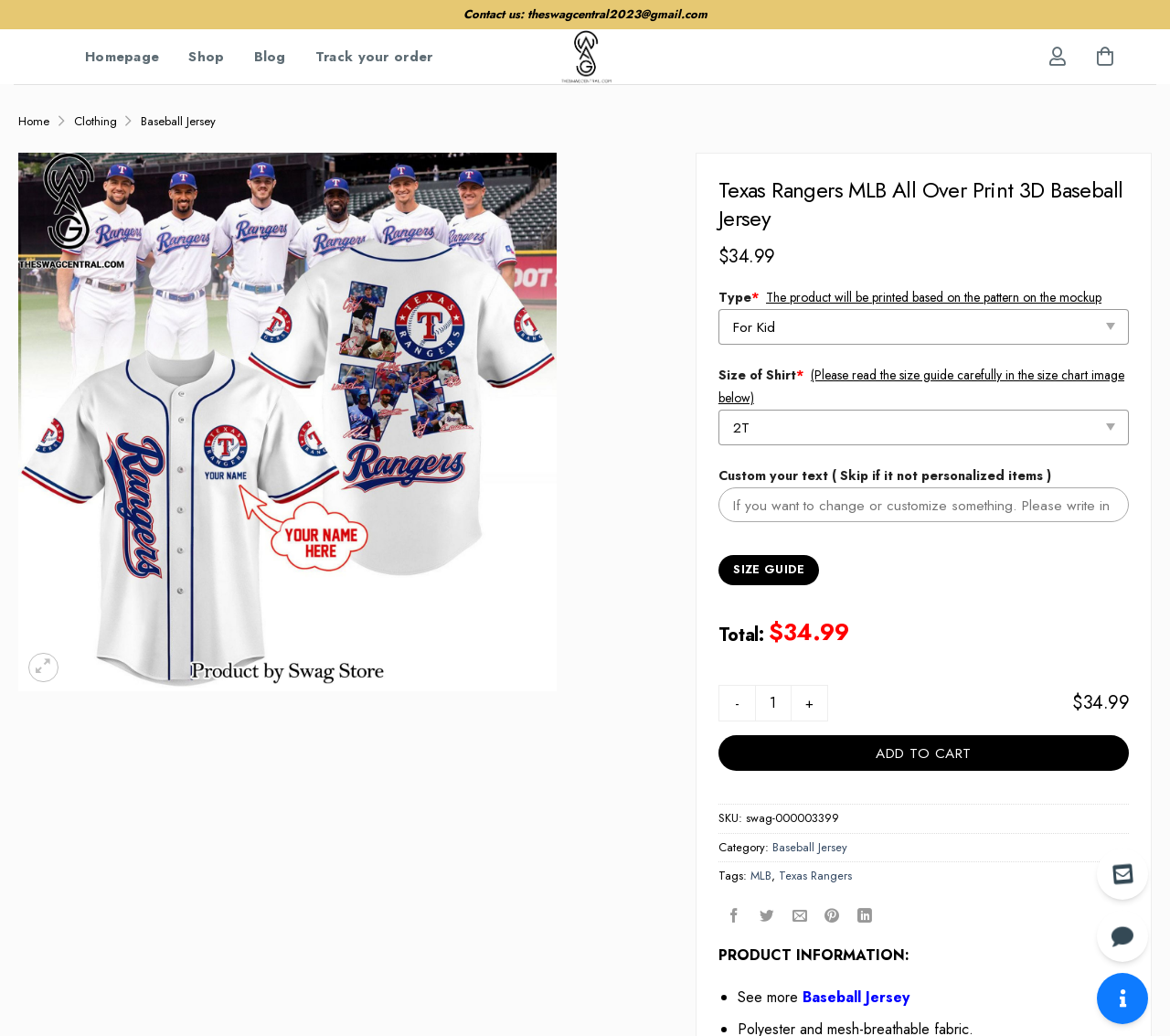What is the SKU of the product?
Use the image to answer the question with a single word or phrase.

swag-000003399